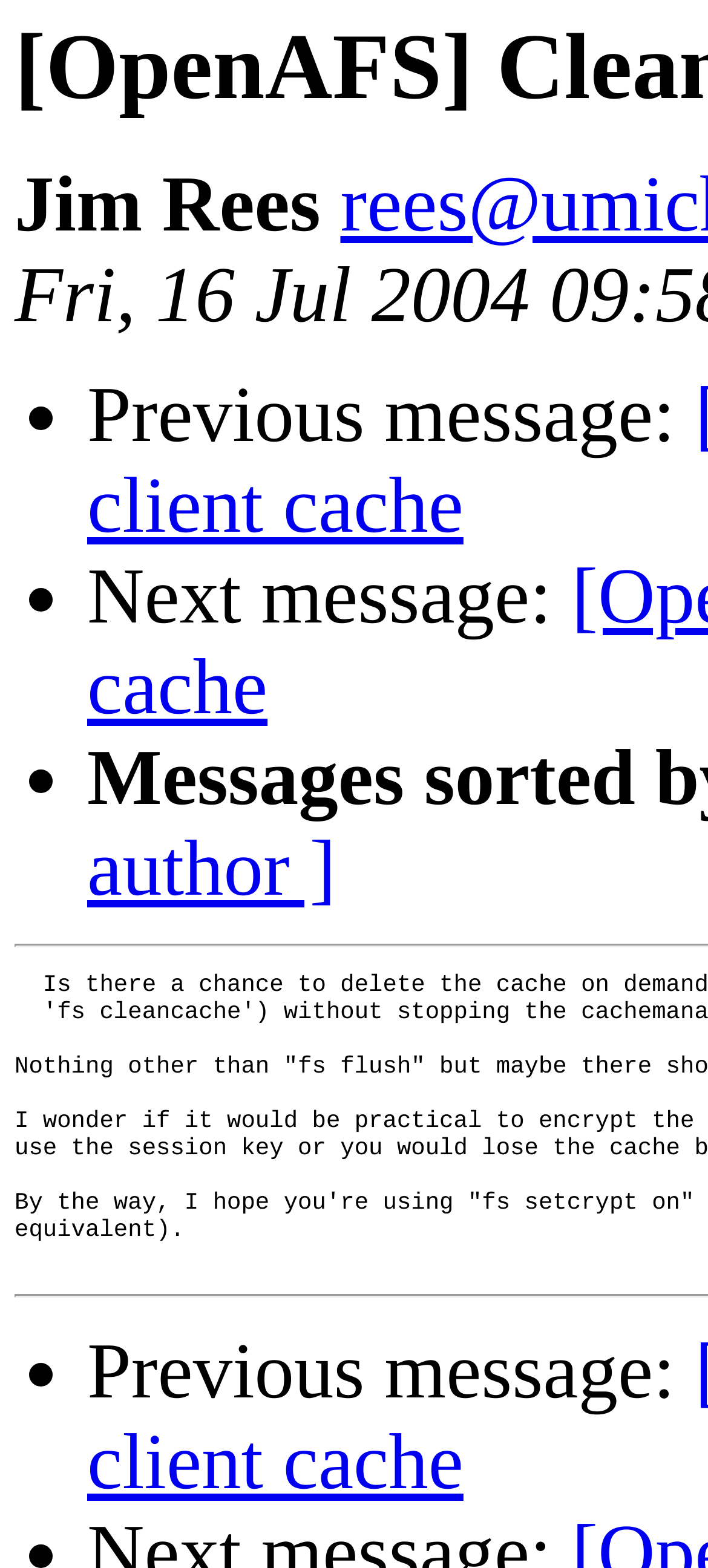What are the navigation options?
Examine the screenshot and reply with a single word or phrase.

Previous and Next message